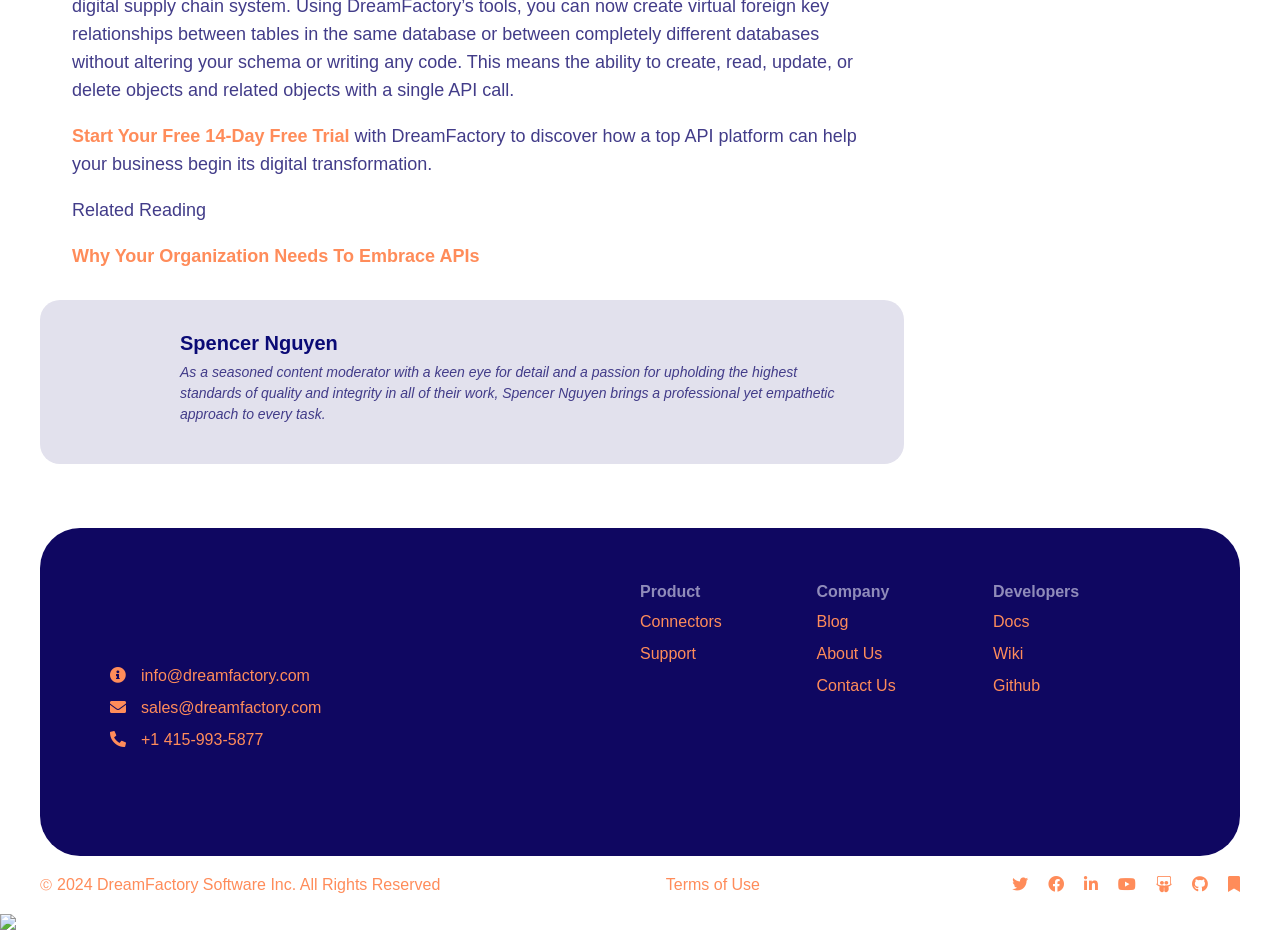Please respond in a single word or phrase: 
What is the copyright year mentioned on the webpage?

2024